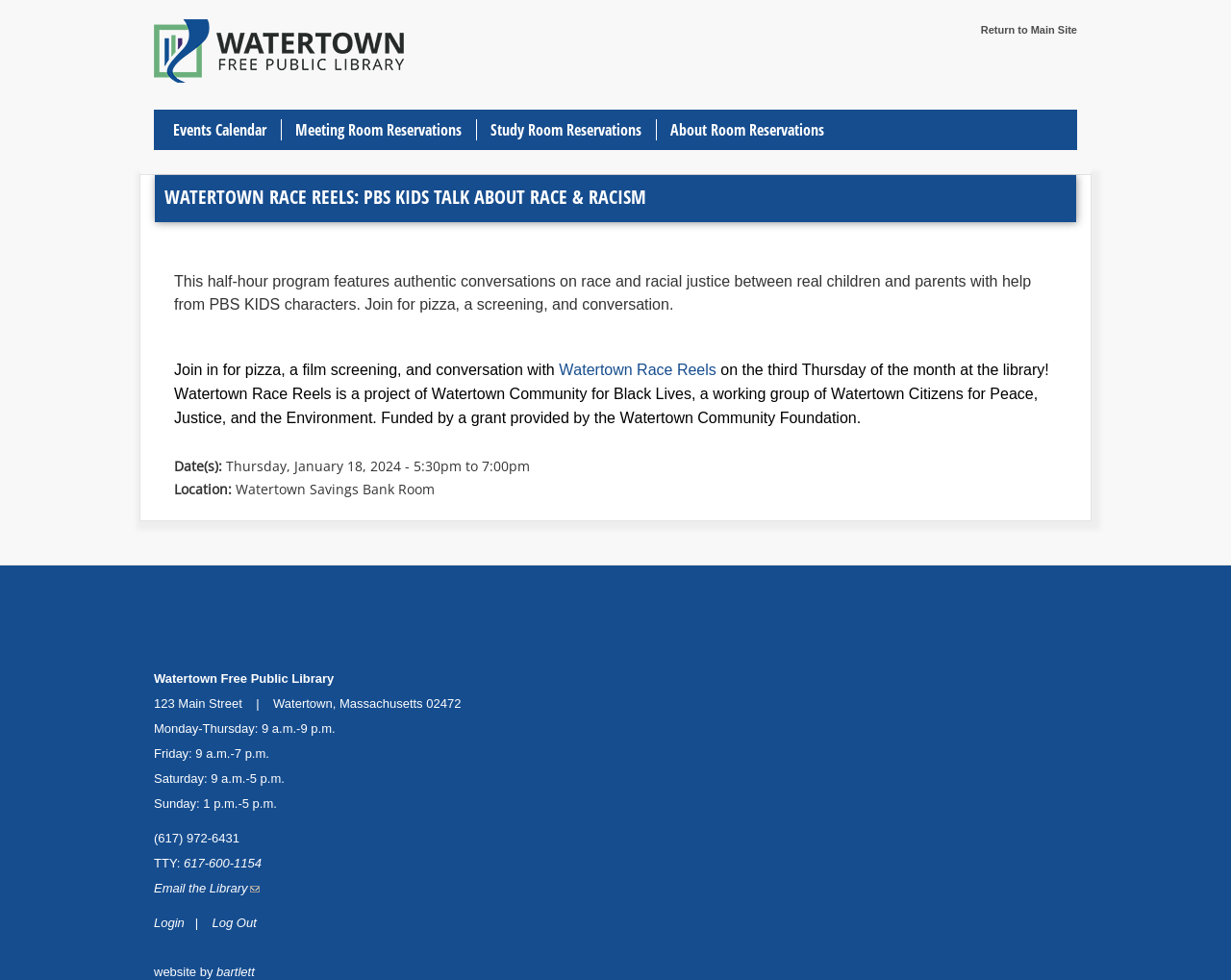Please mark the bounding box coordinates of the area that should be clicked to carry out the instruction: "Check out".

None